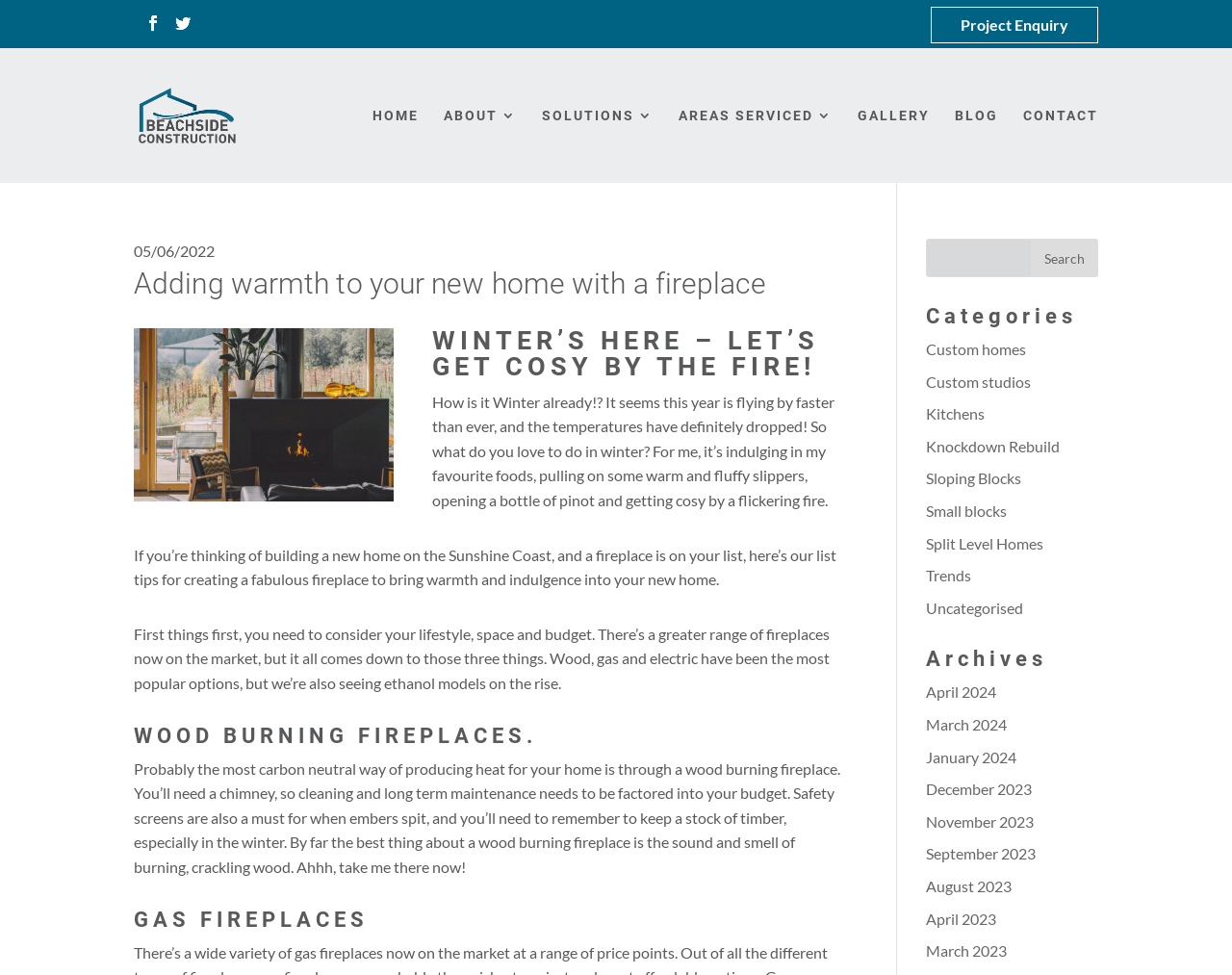What is the latest archive month?
Please give a detailed answer to the question using the information shown in the image.

The archives are listed in the right-hand sidebar of the webpage. The latest archive month is the first one listed, which is 'April 2024'.